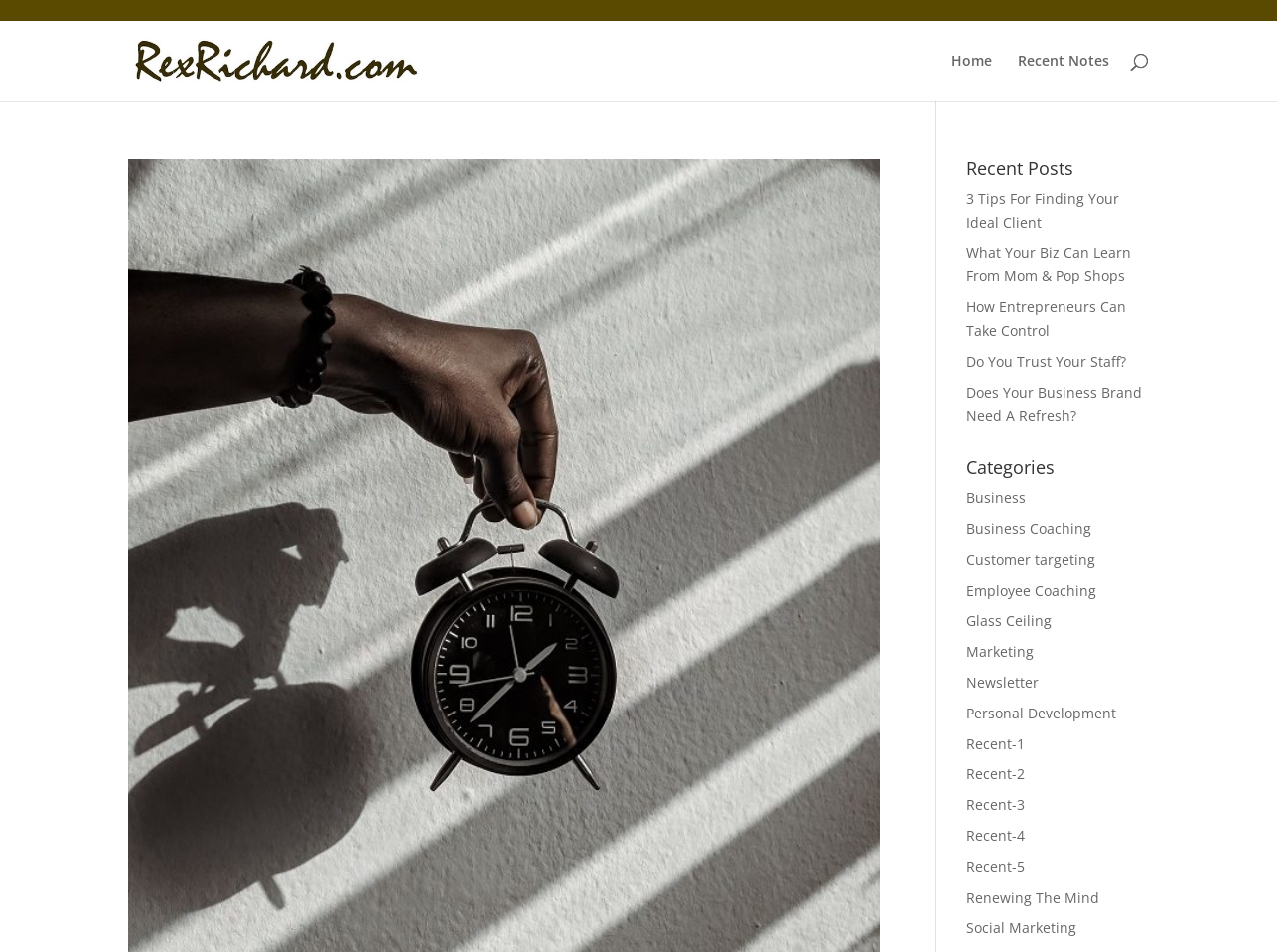Please identify the bounding box coordinates of the element that needs to be clicked to perform the following instruction: "go to home page".

[0.745, 0.057, 0.777, 0.106]